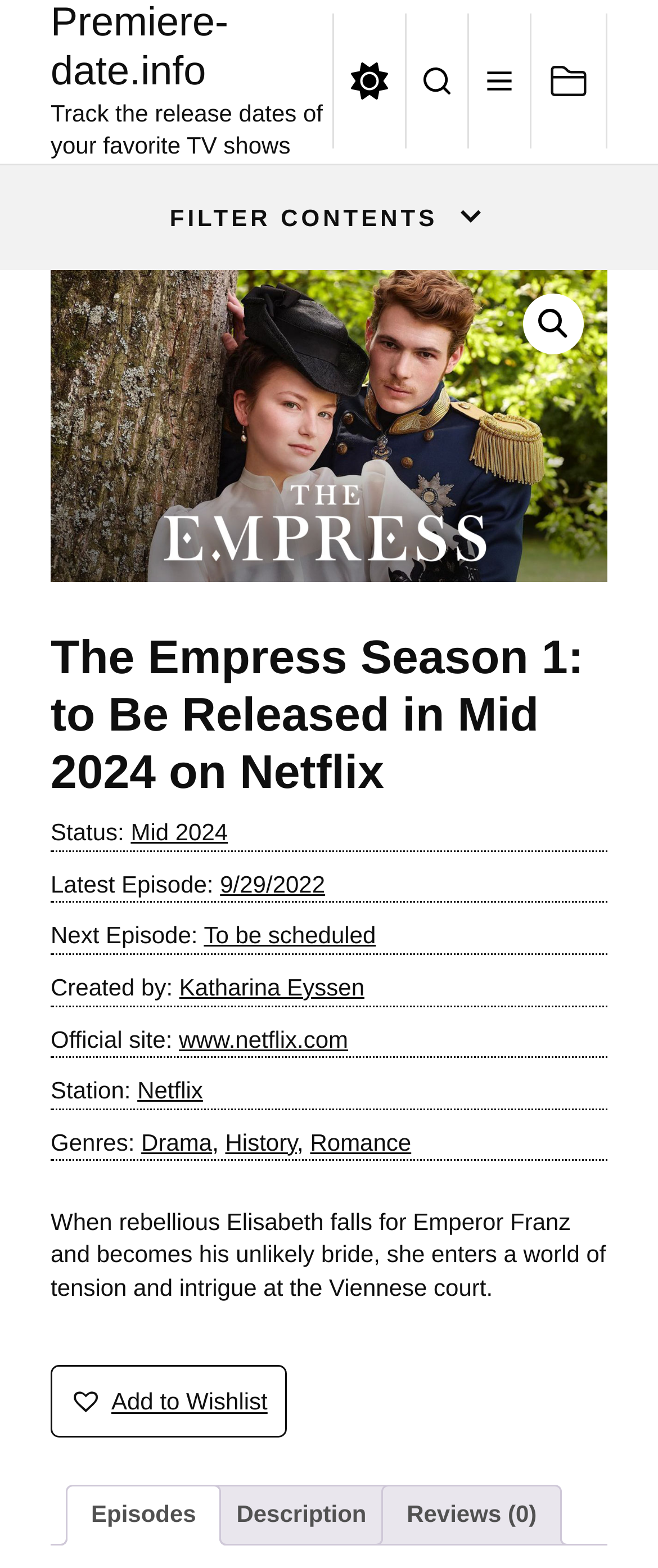Find the bounding box coordinates for the area you need to click to carry out the instruction: "Add to Wishlist". The coordinates should be four float numbers between 0 and 1, indicated as [left, top, right, bottom].

[0.077, 0.871, 0.435, 0.917]